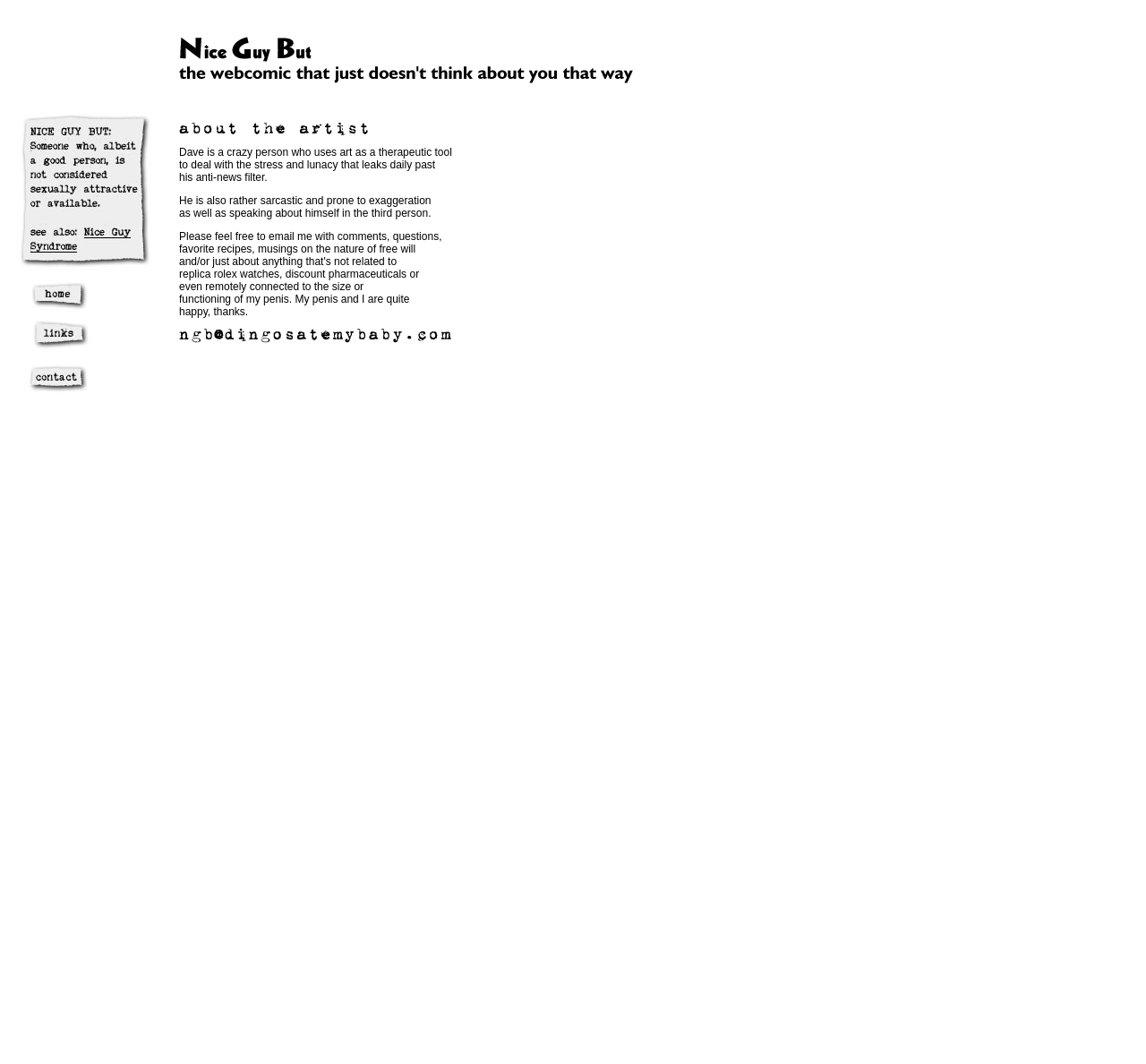Using the format (top-left x, top-left y, bottom-right x, bottom-right y), and given the element description, identify the bounding box coordinates within the screenshot: alt="See Also: Nice Guy Syndrome"

[0.008, 0.244, 0.133, 0.256]